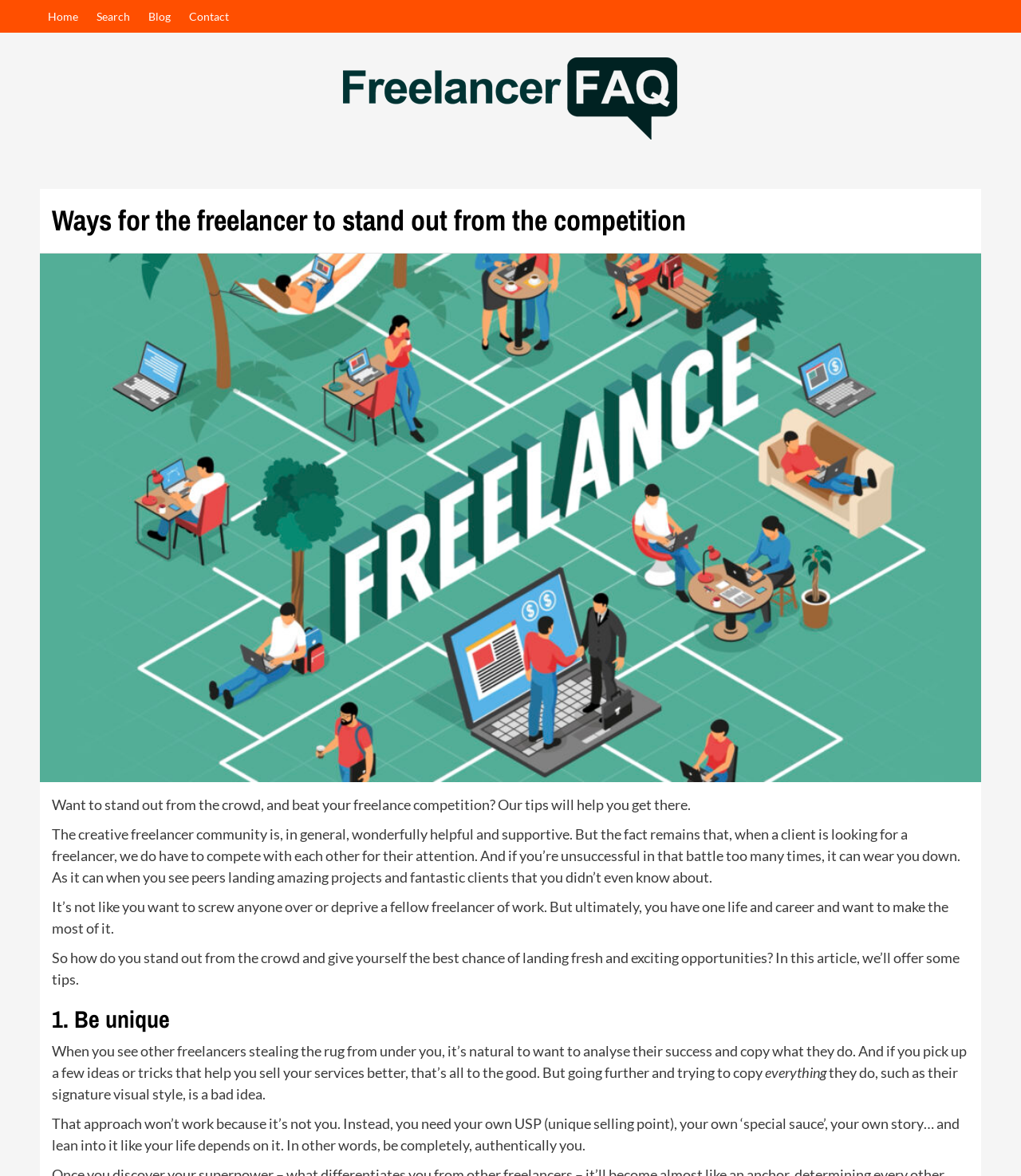Please answer the following question using a single word or phrase: 
What is the purpose of the article?

To offer tips